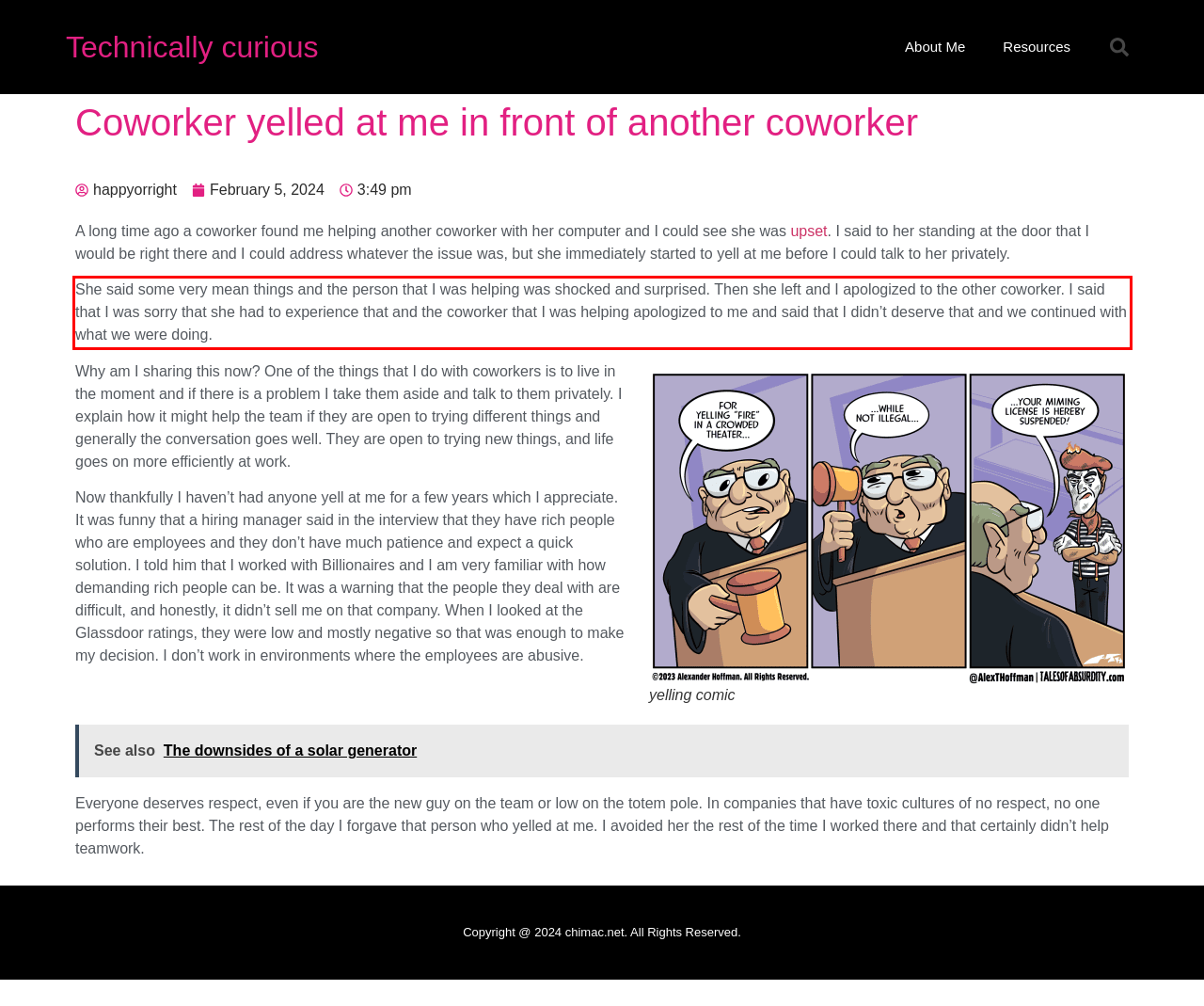By examining the provided screenshot of a webpage, recognize the text within the red bounding box and generate its text content.

She said some very mean things and the person that I was helping was shocked and surprised. Then she left and I apologized to the other coworker. I said that I was sorry that she had to experience that and the coworker that I was helping apologized to me and said that I didn’t deserve that and we continued with what we were doing.